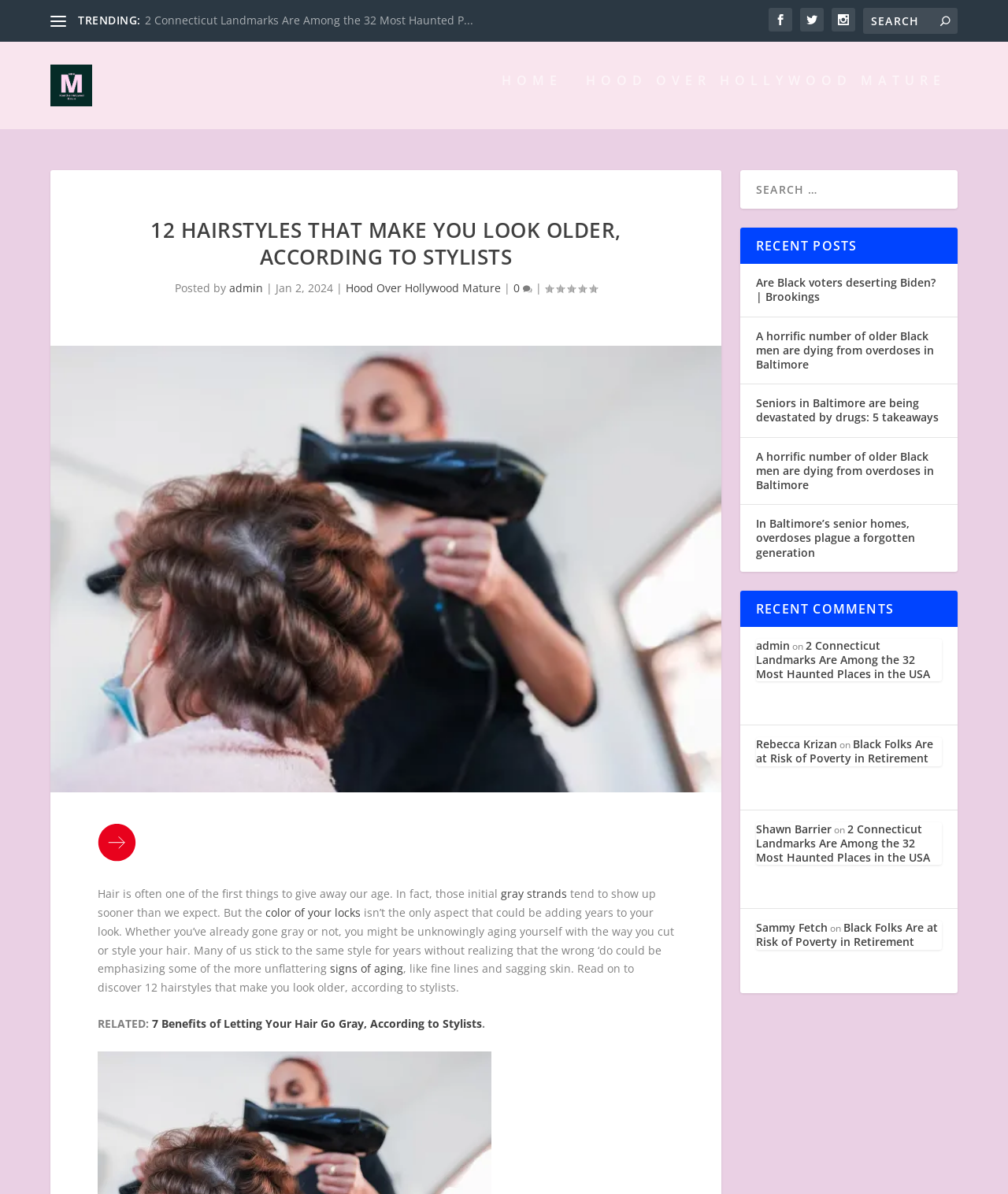Describe every aspect of the webpage in a detailed manner.

This webpage is about hairstyles that make people look older, according to stylists. At the top, there is a heading "TRENDING:" followed by a list of links to other articles. Below that, there is a search bar with a magnifying glass icon. On the top-left corner, there is a logo "Hood Over Hollywood: Mature" with an image and a link to the homepage.

The main content of the webpage is an article titled "12 Hairstyles That Make You Look Older, According to Stylists". The article has a heading, followed by a brief introduction explaining how hair can give away one's age. The introduction is accompanied by an image related to the topic.

The article then lists 12 hairstyles that can make people look older, with links to related articles and keywords such as "gray strands", "color of your locks", and "signs of aging". There is also a section titled "RELATED:" with a link to another article about the benefits of letting one's hair go gray.

On the right side of the webpage, there are two sections: "RECENT POSTS" and "RECENT COMMENTS". The "RECENT POSTS" section lists several links to other articles, including ones about Black voters, drug overdoses, and senior homes. The "RECENT COMMENTS" section lists several comments from users, each with a link to the user's profile and the article they commented on.

At the bottom of the webpage, there is a footer section with links to other articles and comments, as well as a copyright notice.